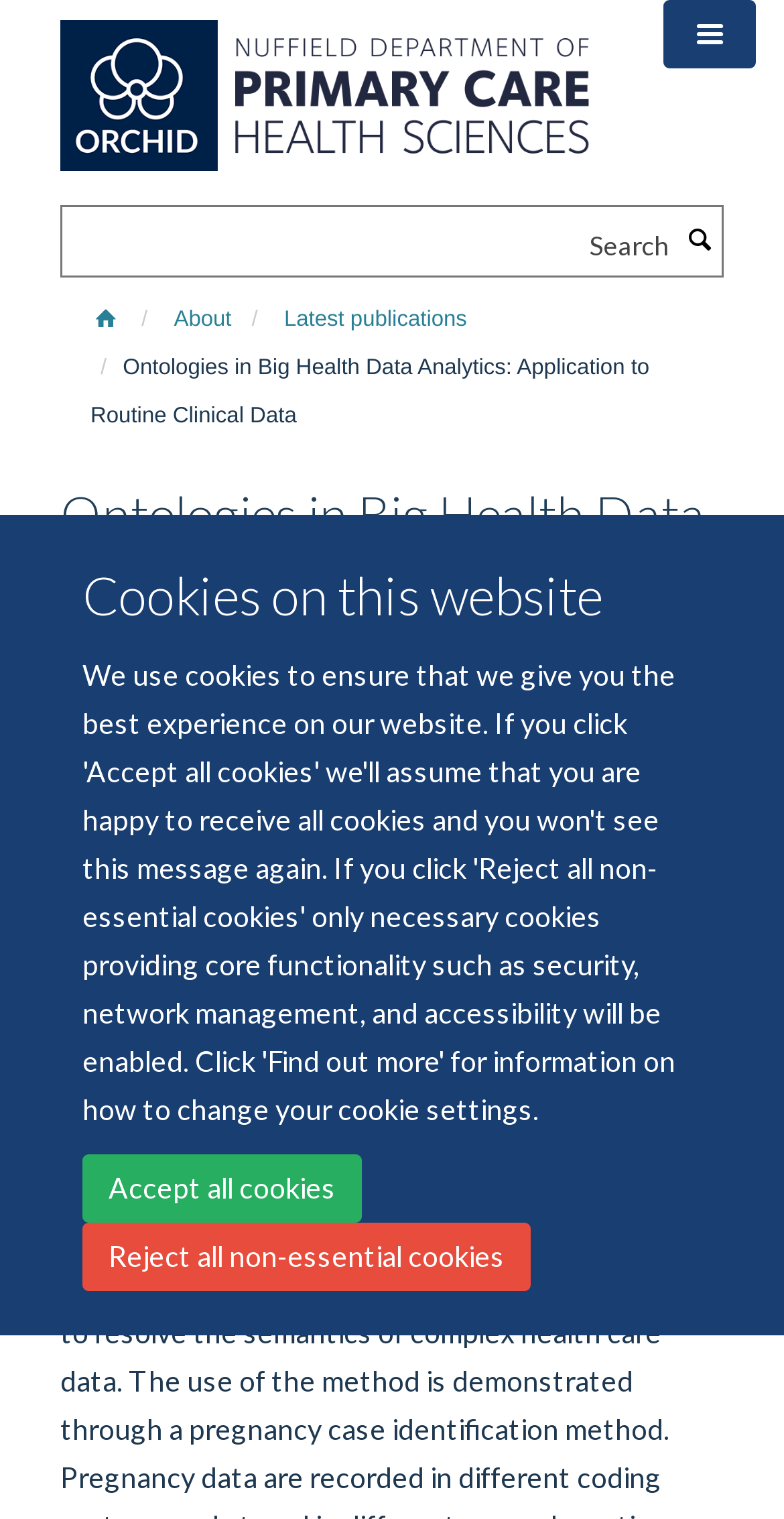Provide the bounding box coordinates of the HTML element this sentence describes: "aria-label="Search"". The bounding box coordinates consist of four float numbers between 0 and 1, i.e., [left, top, right, bottom].

[0.865, 0.143, 0.921, 0.172]